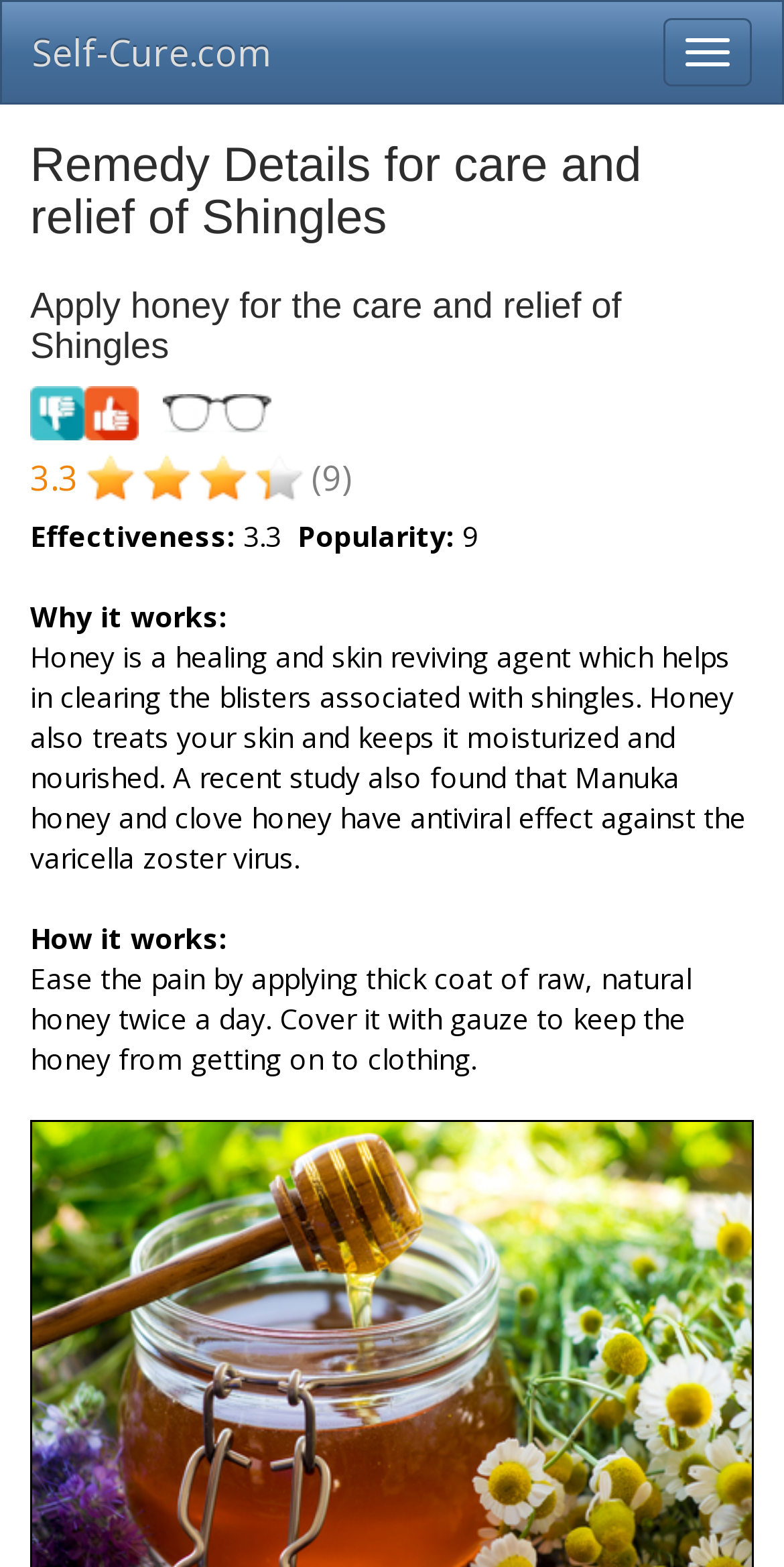Determine the bounding box coordinates of the UI element described by: "Self-Cure.com".

[0.003, 0.001, 0.385, 0.065]